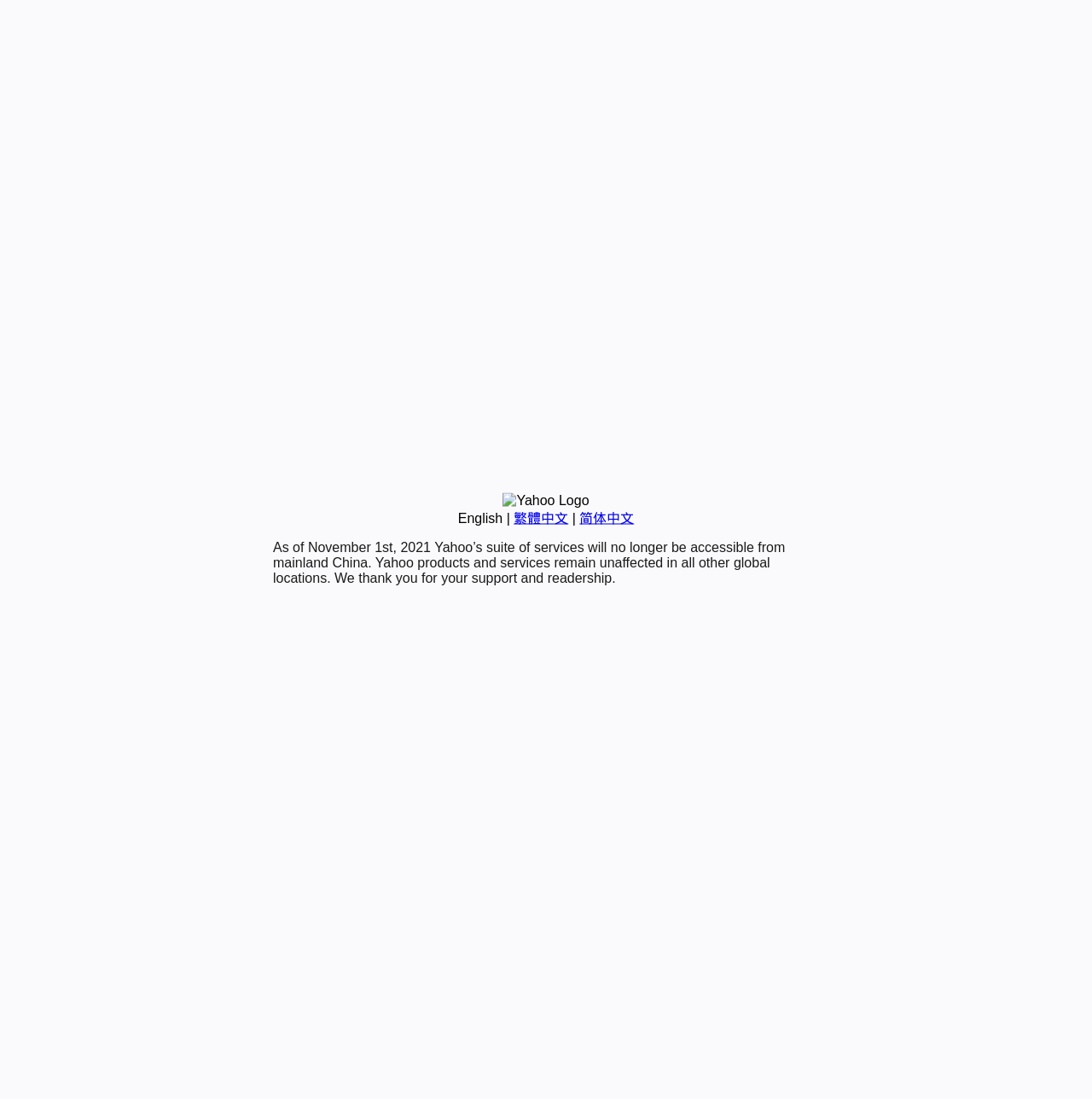Mark the bounding box of the element that matches the following description: "繁體中文".

[0.47, 0.465, 0.52, 0.478]